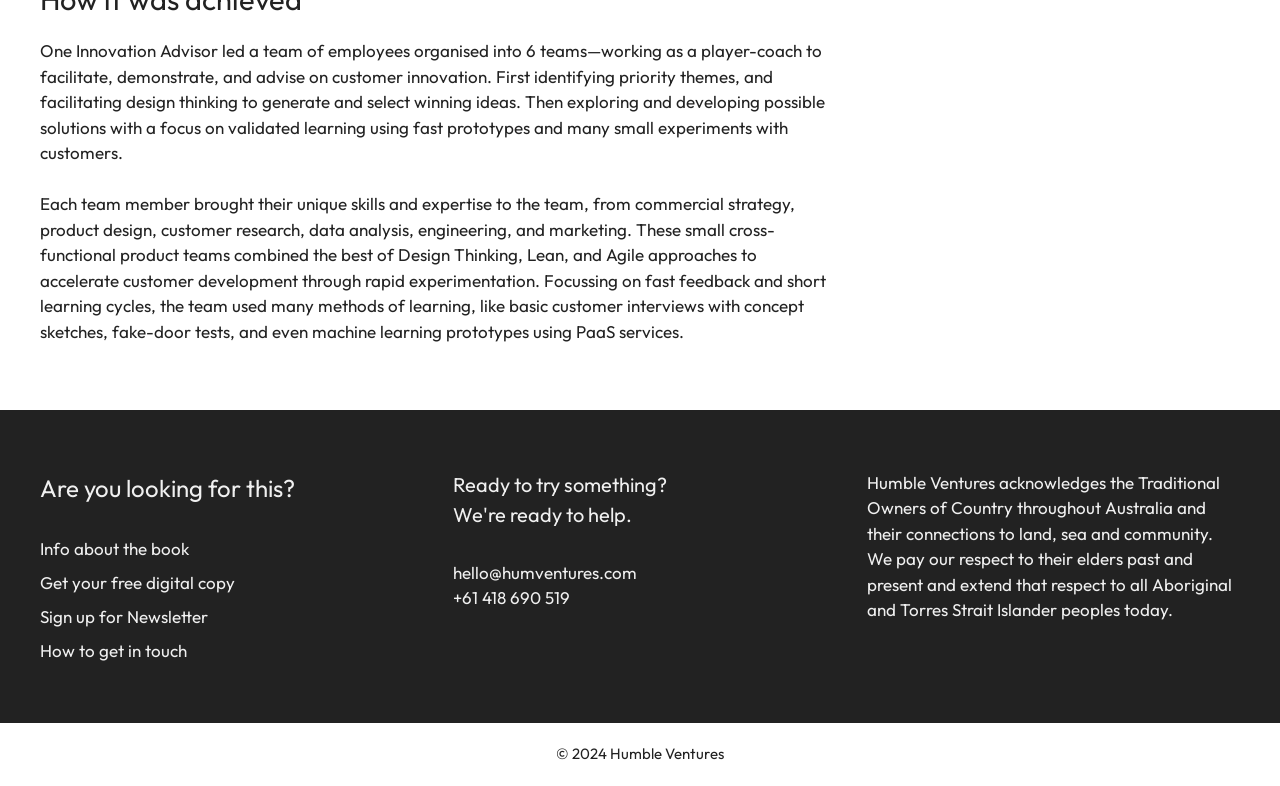Answer the following query with a single word or phrase:
How many teams were formed?

6